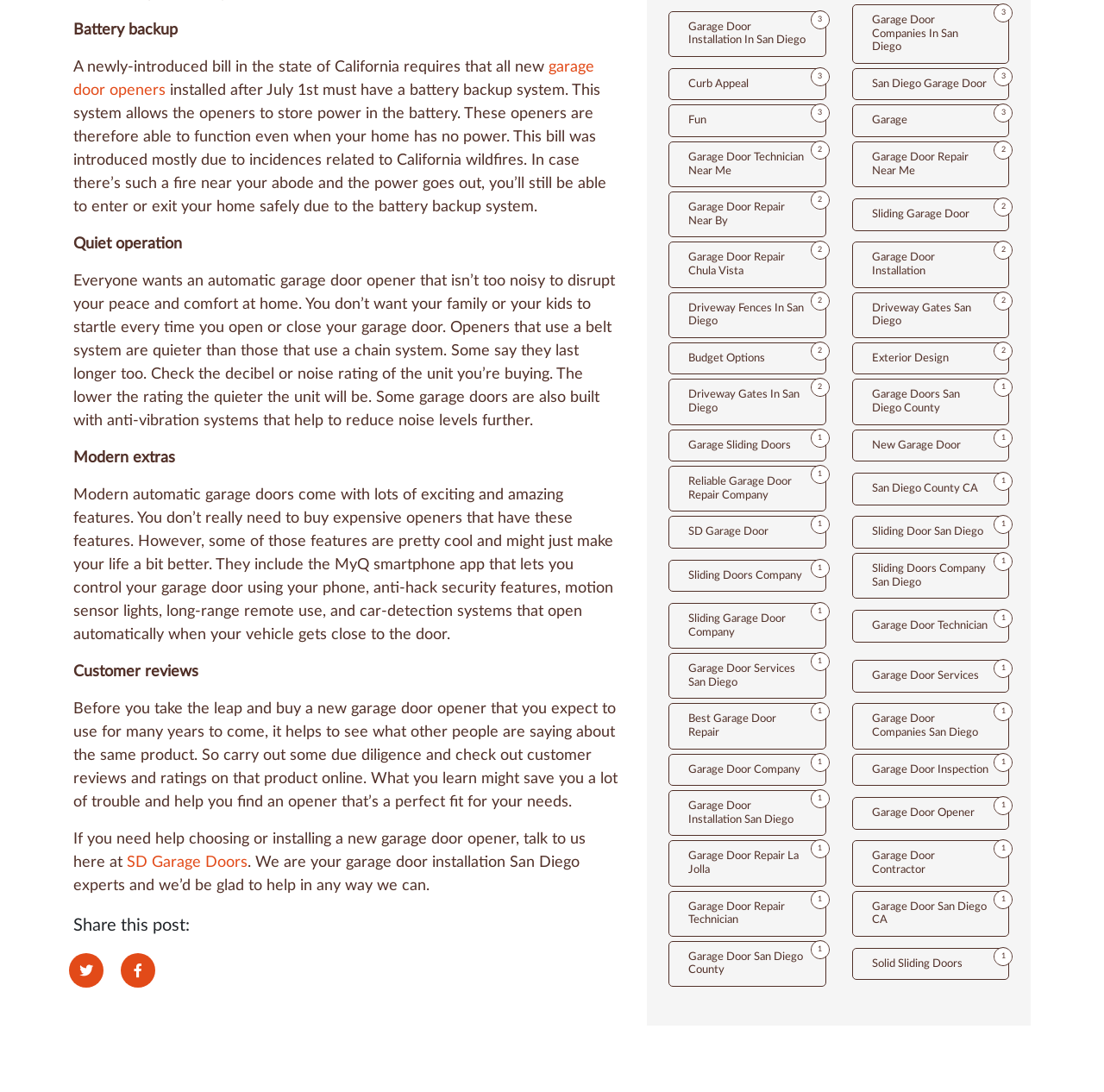What is the purpose of a battery backup system in garage door openers?
Kindly give a detailed and elaborate answer to the question.

According to the webpage, a battery backup system in garage door openers allows the openers to store power in the battery, enabling them to function even when there is no power. This is particularly important in cases like California wildfires where power outages may occur.